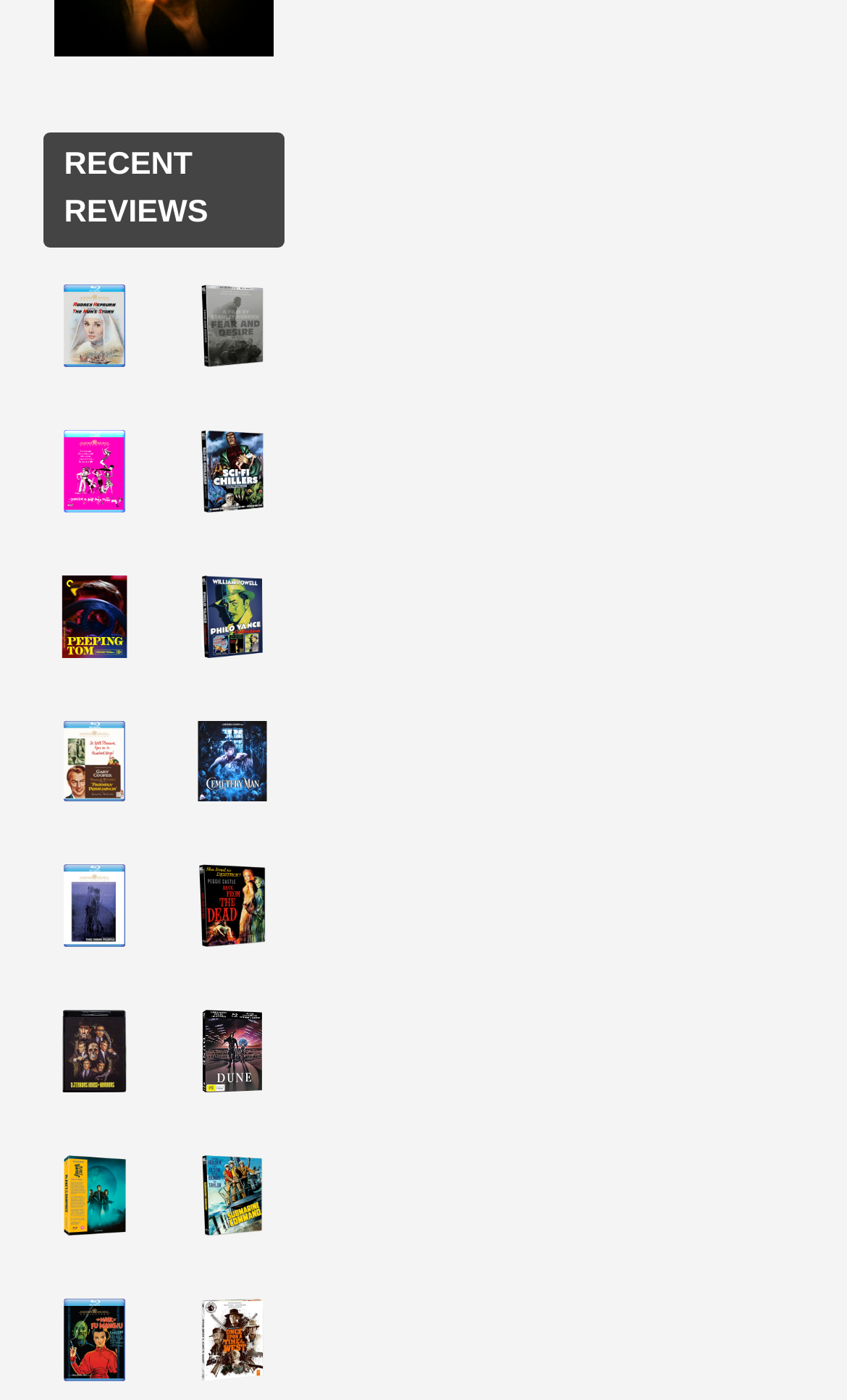Please answer the following question using a single word or phrase: 
What is the title of the section?

RECENT REVIEWS